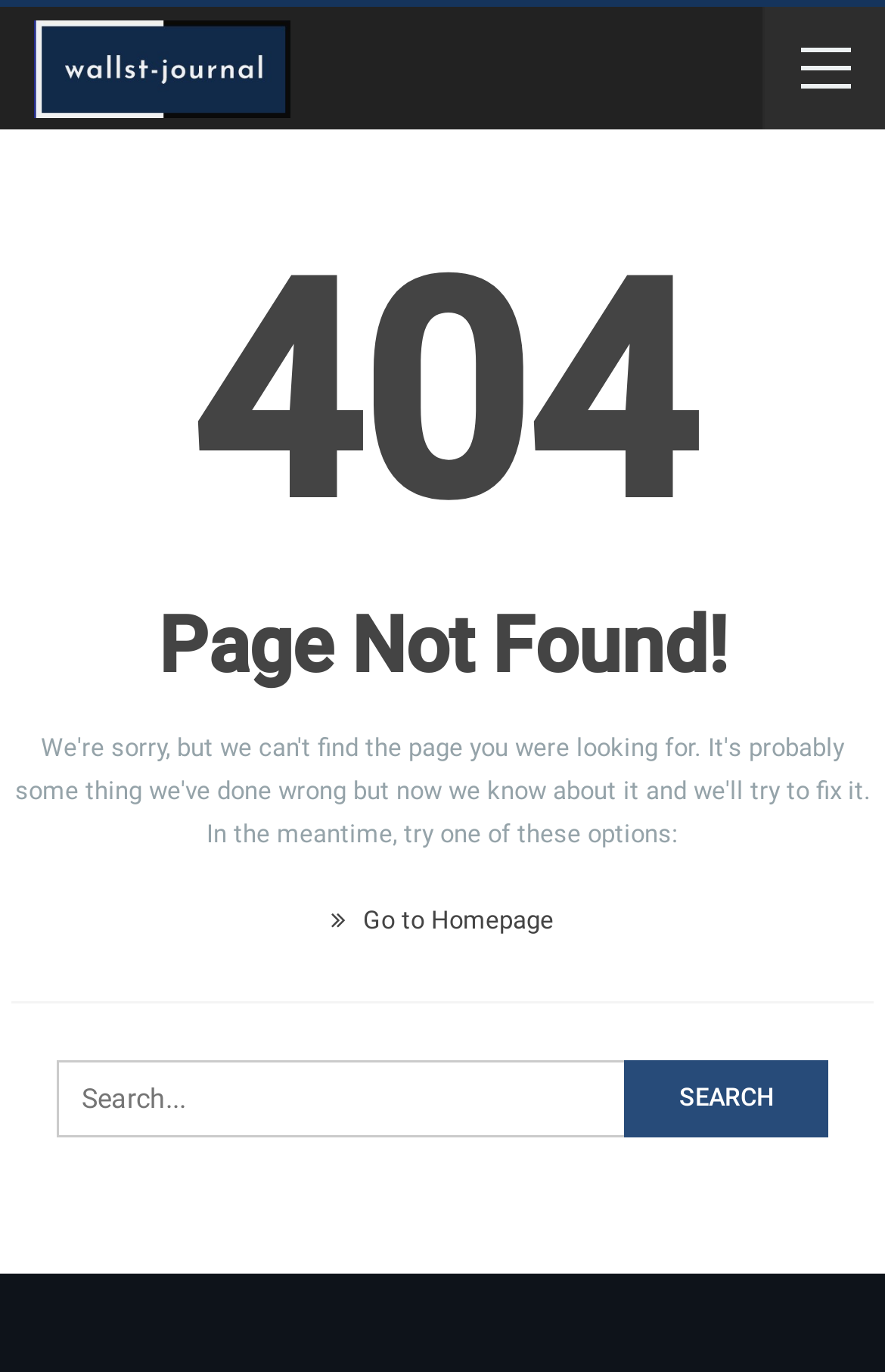What is the main content area of the page?
Please respond to the question thoroughly and include all relevant details.

The main content area of the page is indicated by the 'main' element, which contains the error message, search box, and other elements.